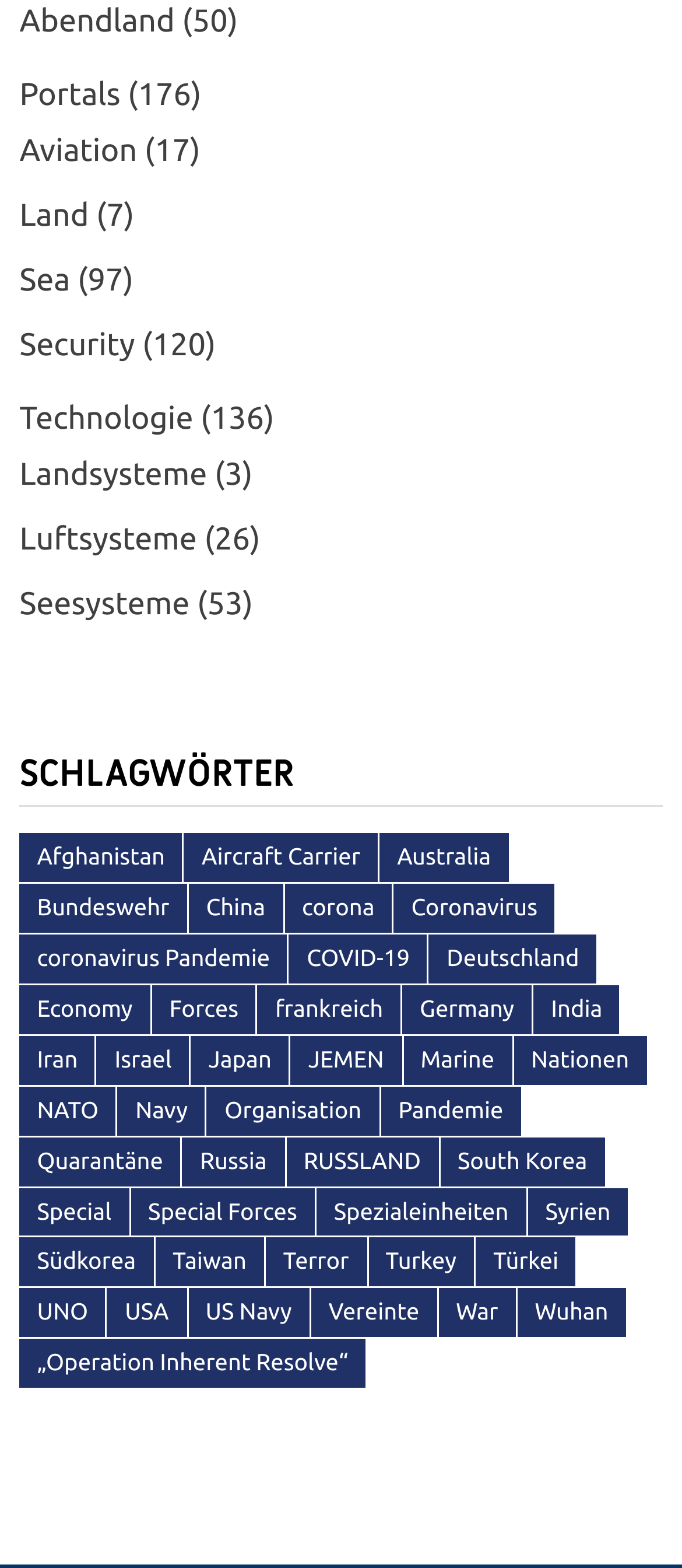Predict the bounding box for the UI component with the following description: "„Operation Inherent Resolve“".

[0.029, 0.854, 0.536, 0.886]